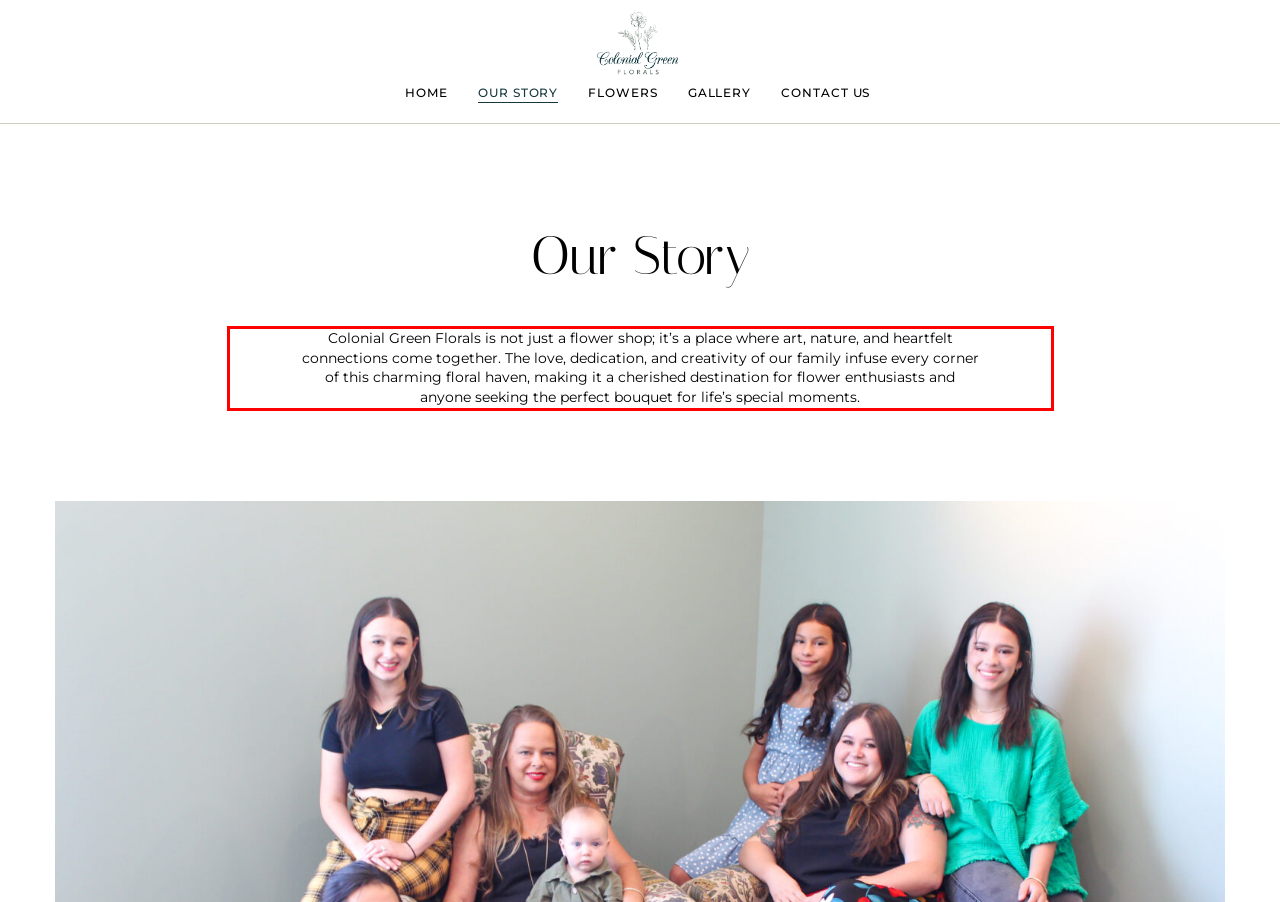There is a UI element on the webpage screenshot marked by a red bounding box. Extract and generate the text content from within this red box.

Colonial Green Florals is not just a flower shop; it’s a place where art, nature, and heartfelt connections come together. The love, dedication, and creativity of our family infuse every corner of this charming floral haven, making it a cherished destination for flower enthusiasts and anyone seeking the perfect bouquet for life’s special moments.